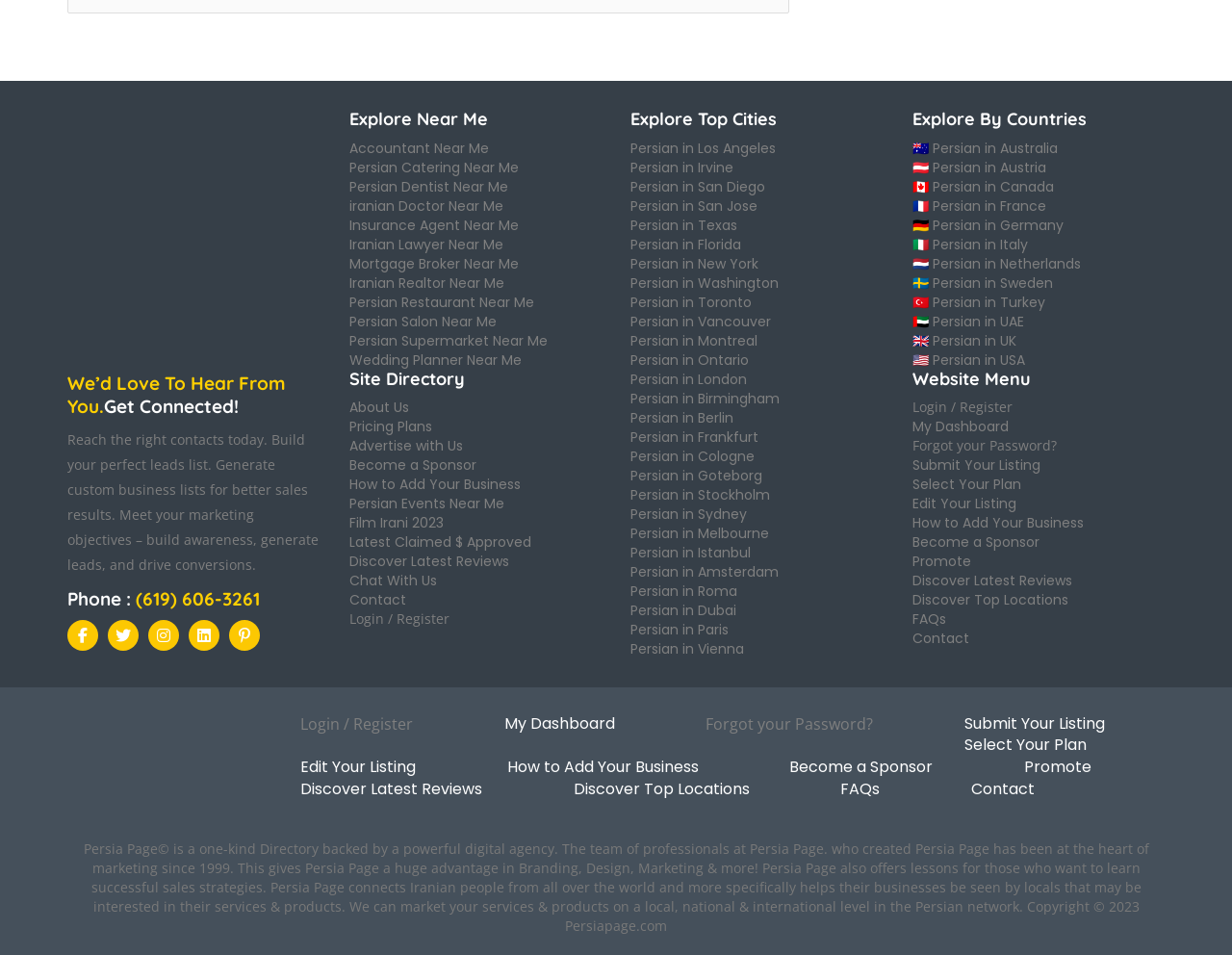Determine the bounding box for the UI element that matches this description: "Own Car".

None